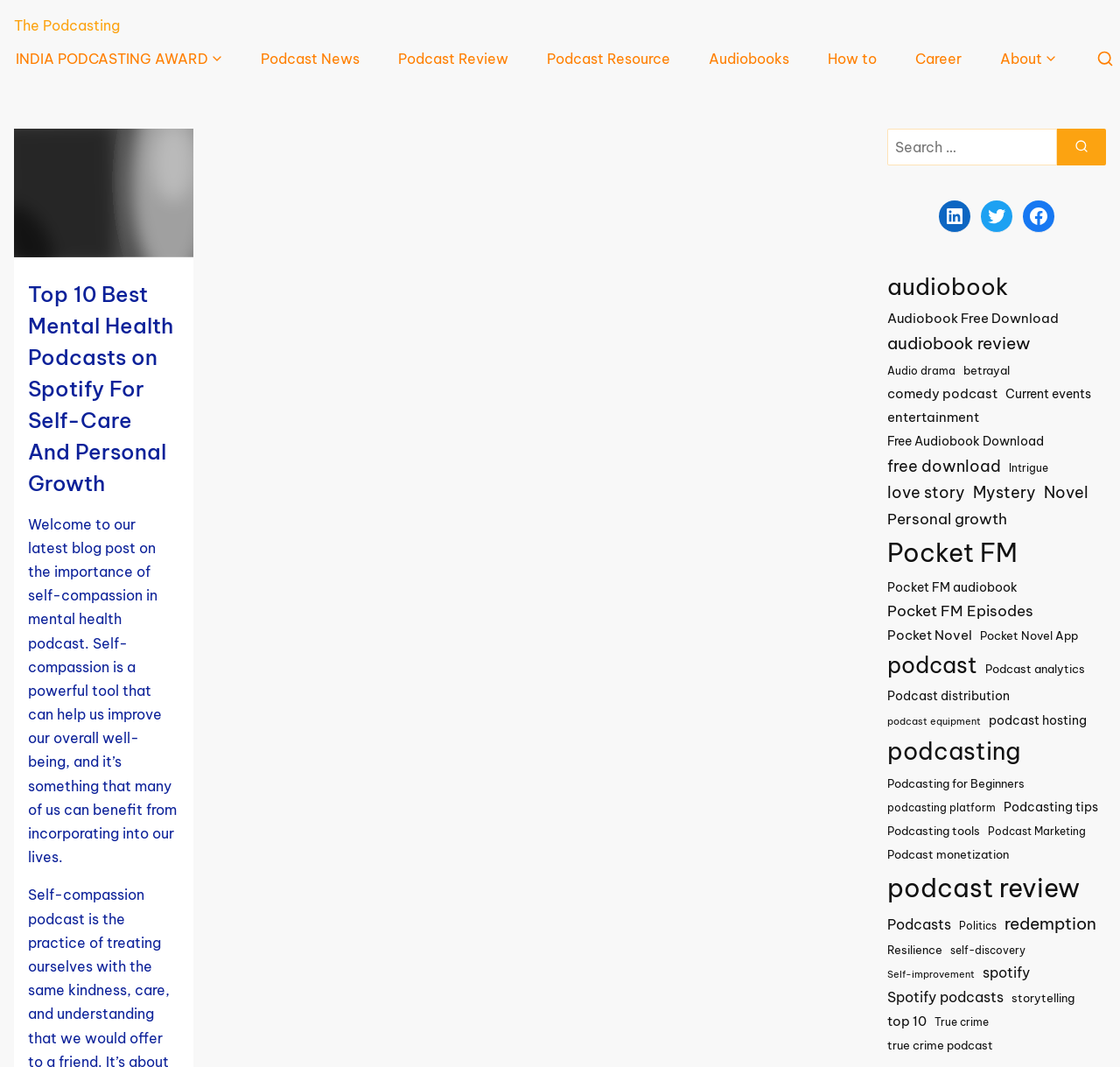Please specify the bounding box coordinates of the clickable region to carry out the following instruction: "Follow The Podcasting on LinkedIn". The coordinates should be four float numbers between 0 and 1, in the format [left, top, right, bottom].

[0.838, 0.188, 0.867, 0.218]